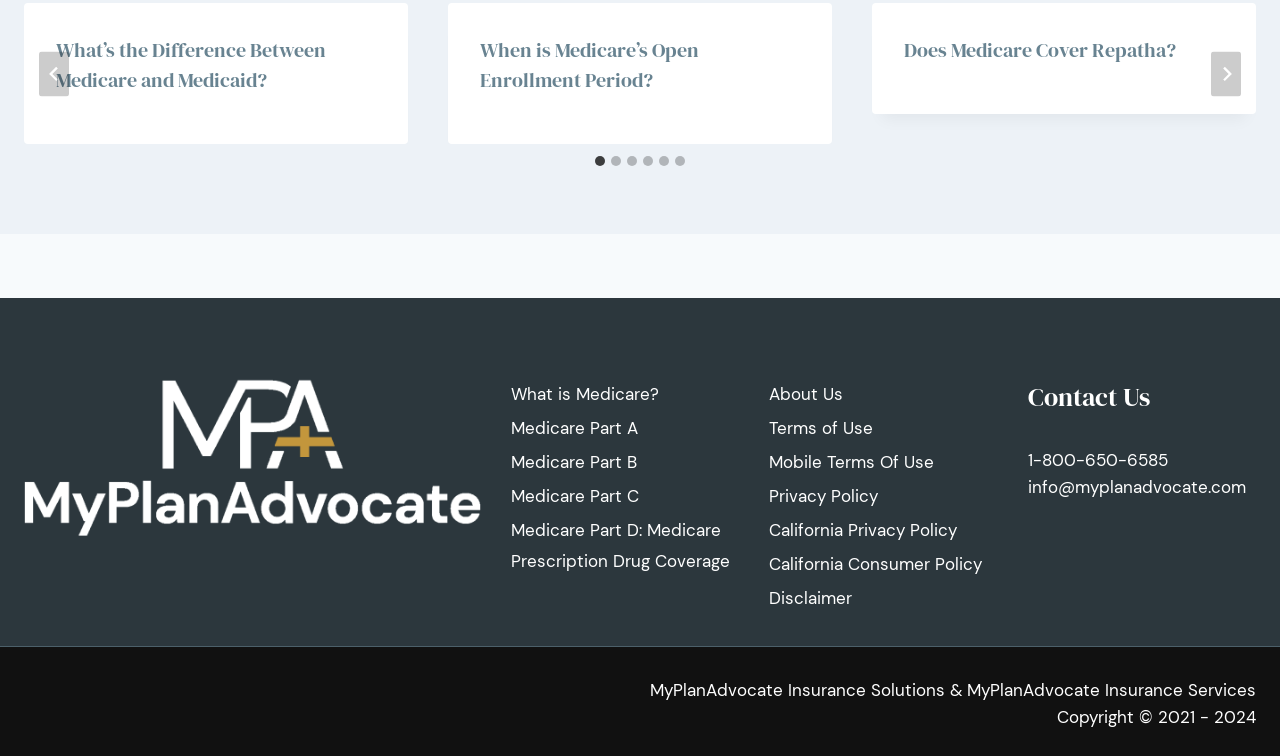What is the company name mentioned on the webpage?
Analyze the image and deliver a detailed answer to the question.

The company name mentioned on the webpage is MyPlanAdvocate, which is mentioned in the 'Contact Us' section and also in the copyright notice at the bottom of the webpage.